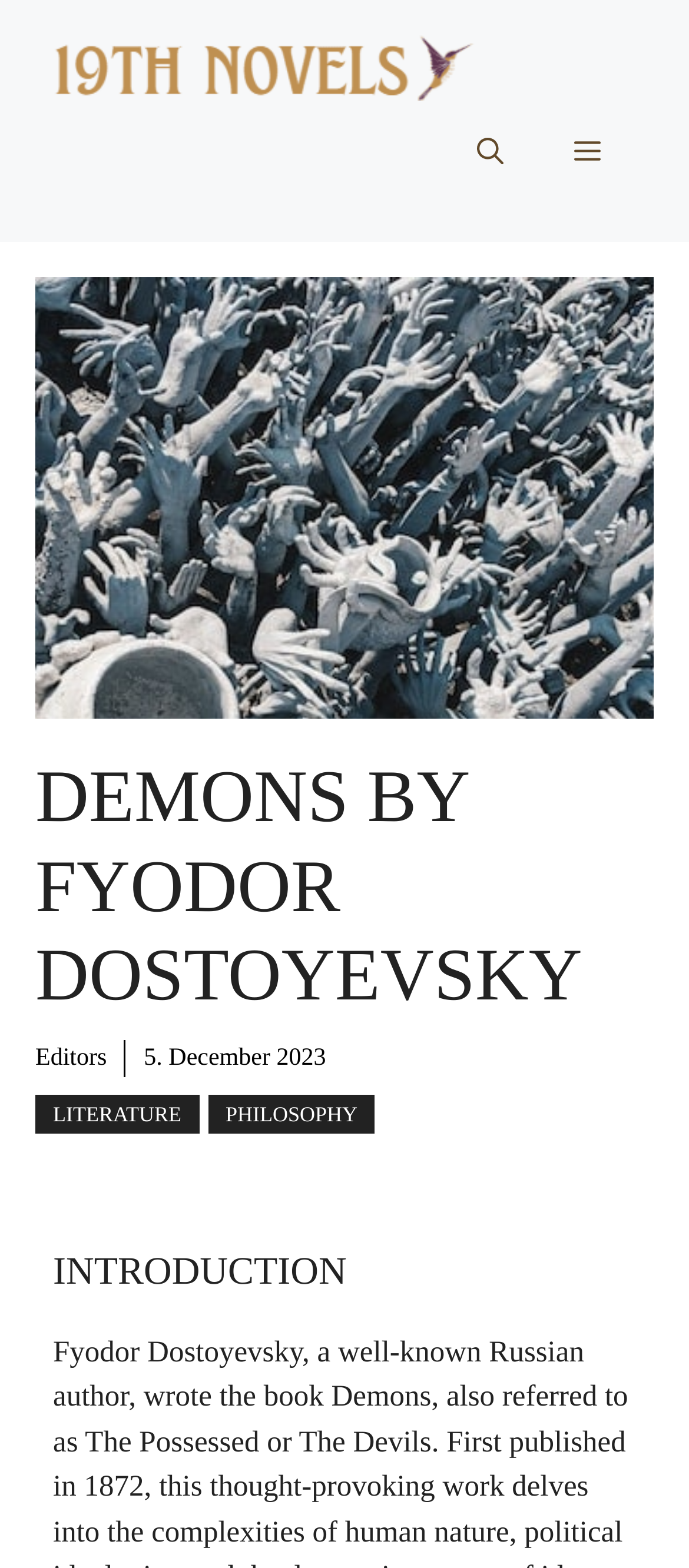What is the category of the book?
Provide a well-explained and detailed answer to the question.

The category of the book can be found in the banner at the top of the webpage, which contains a link '19th Novels', indicating that the book 'Demons' belongs to the category of 19th Novels.